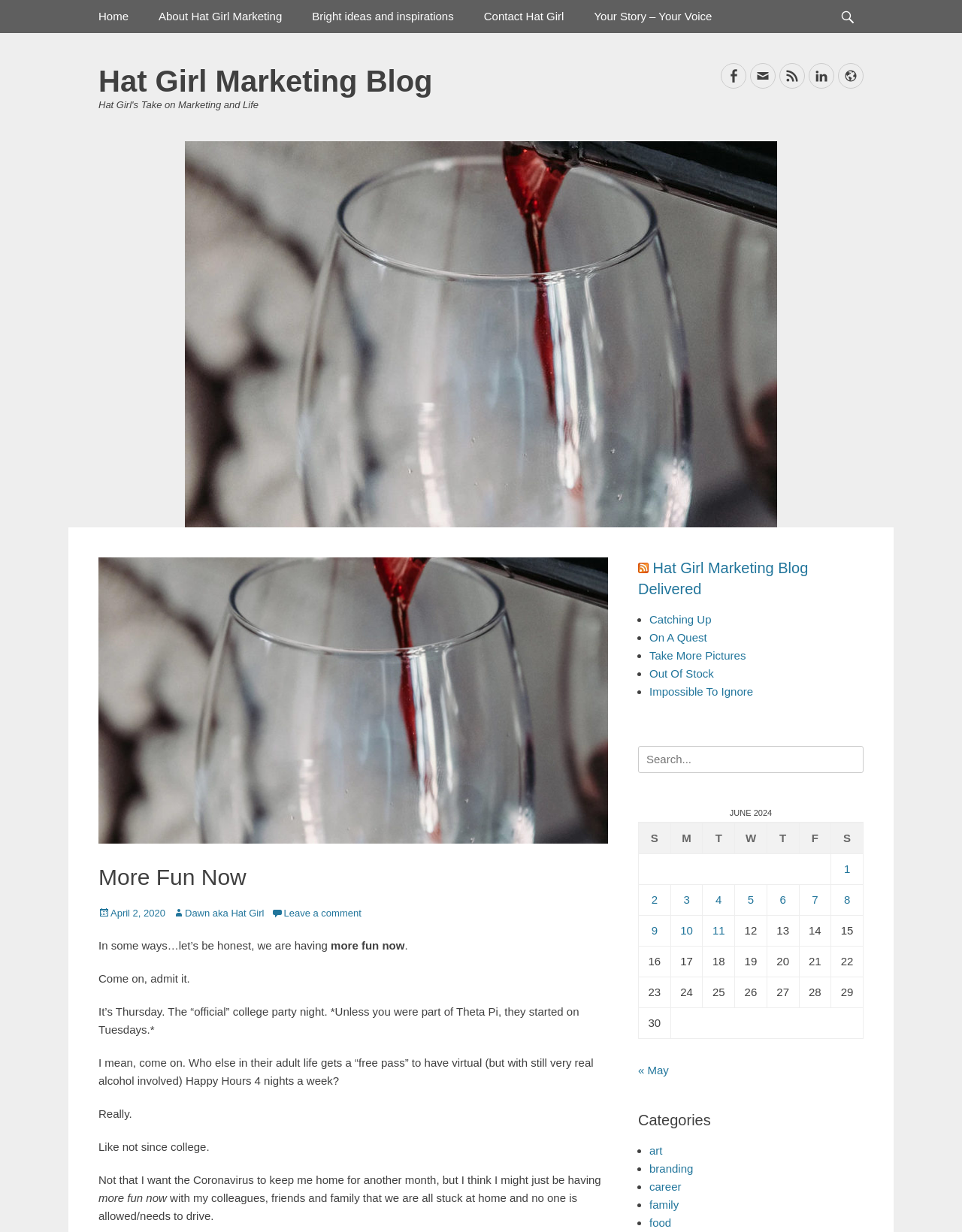Predict the bounding box of the UI element based on the description: "Skip to content". The coordinates should be four float numbers between 0 and 1, formatted as [left, top, right, bottom].

[0.086, 0.001, 0.124, 0.041]